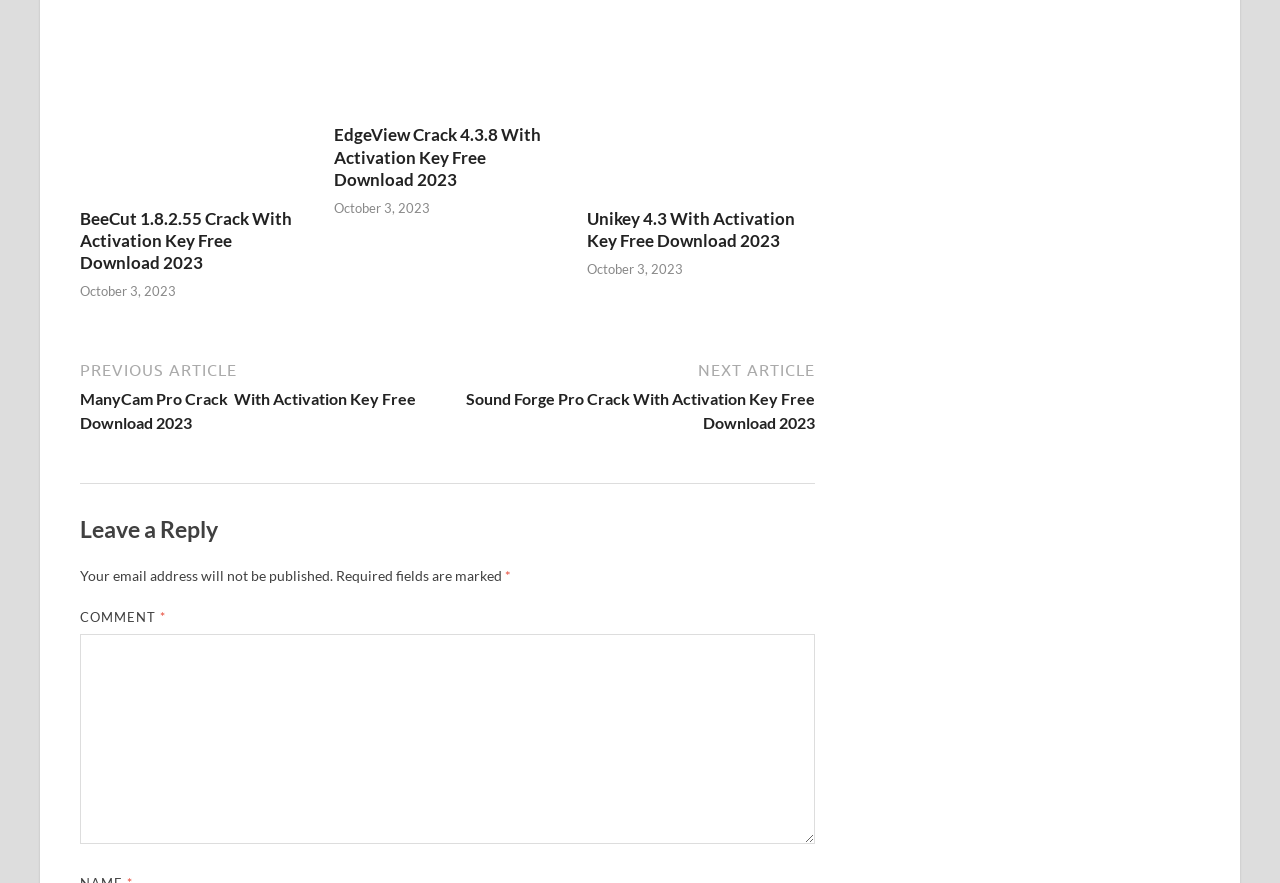Please give a short response to the question using one word or a phrase:
How many posts are listed on the webpage?

3